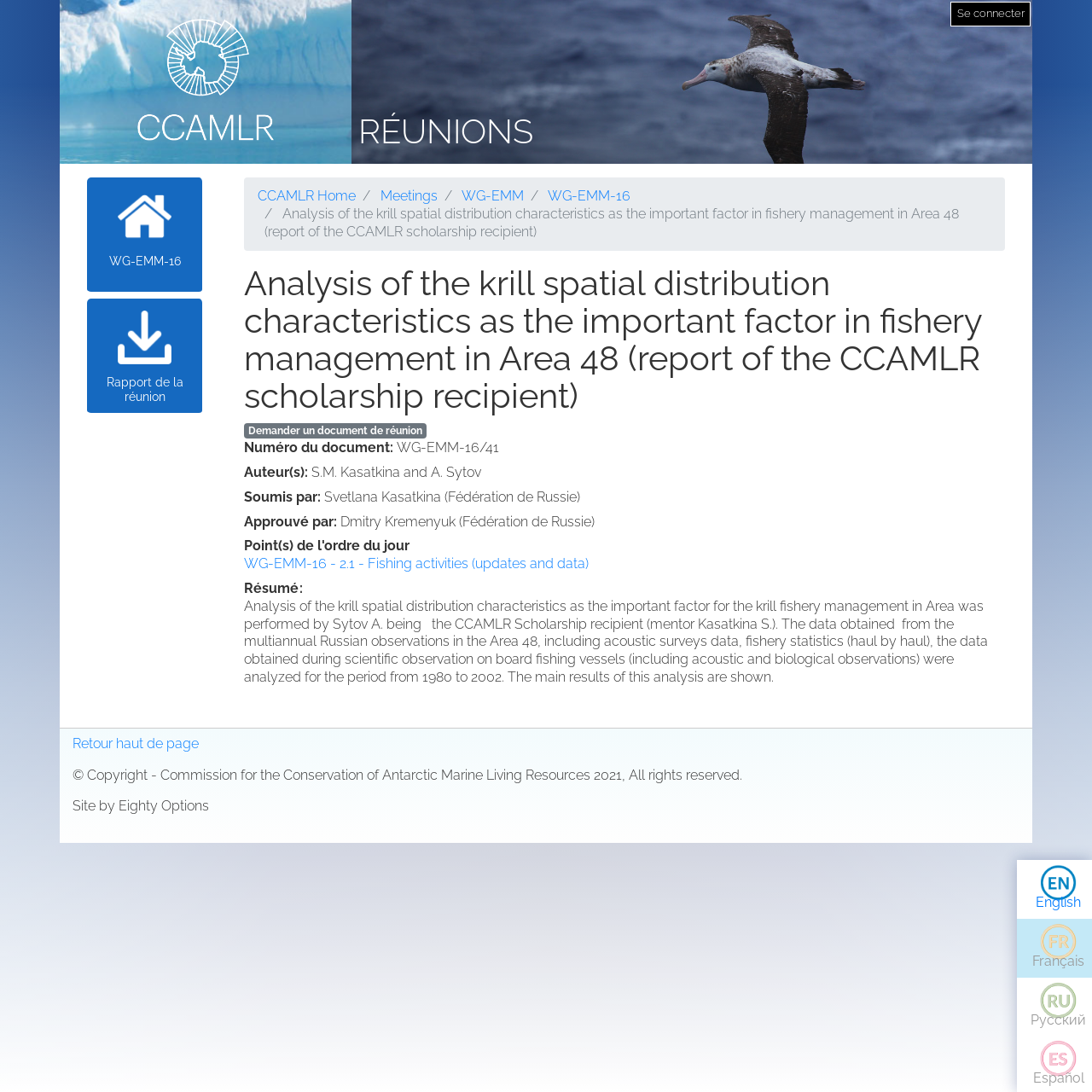Provide the text content of the webpage's main heading.

Analysis of the krill spatial distribution characteristics as the important factor in fishery management in Area 48 (report of the CCAMLR scholarship recipient)